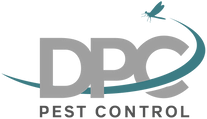Refer to the image and answer the question with as much detail as possible: What is emphasized in the logo design?

The caption states that the words 'PEST CONTROL' are clearly stated in uppercase letters, emphasizing the company's focus on pest management services.